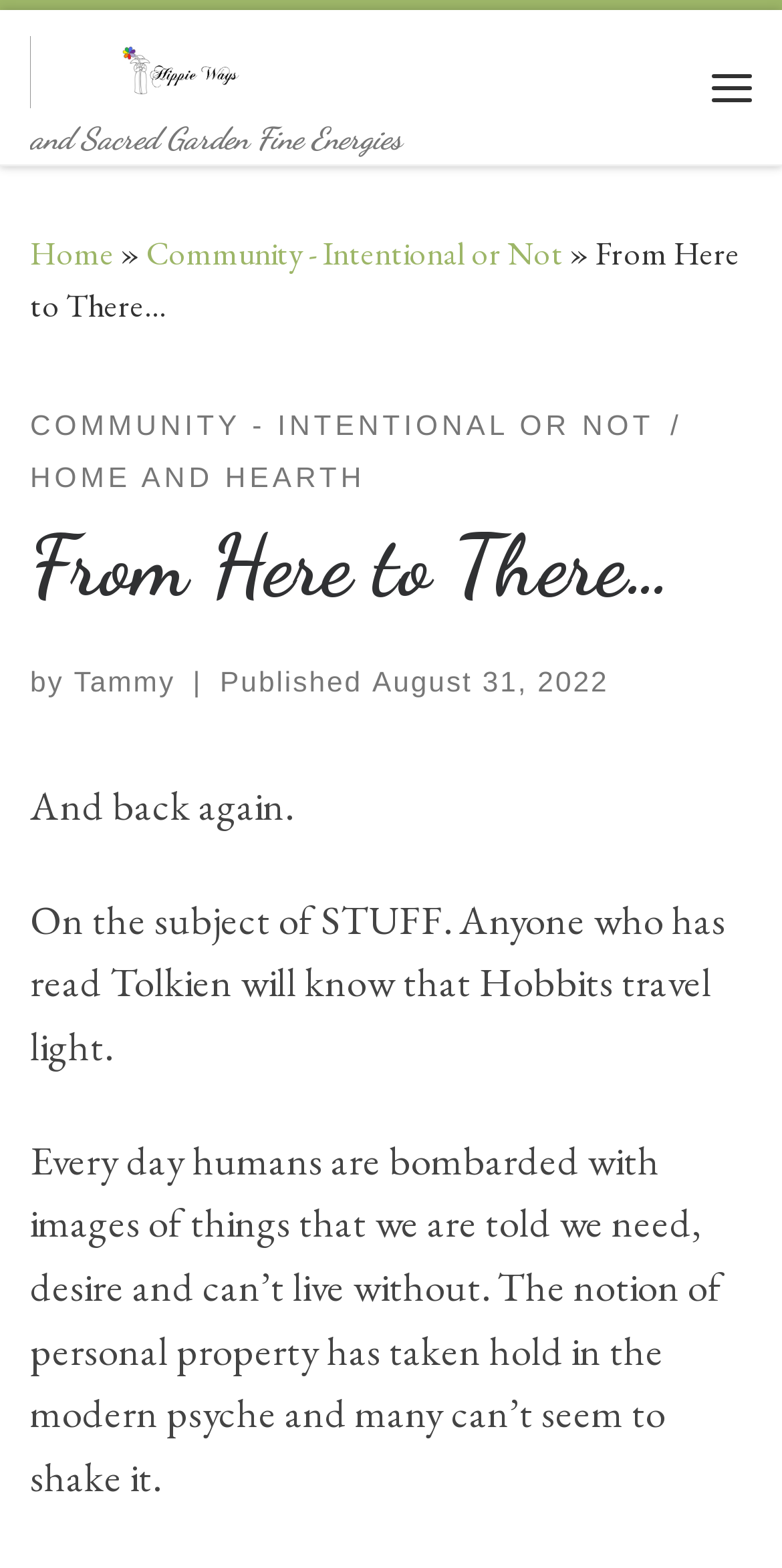Given the element description "March 2020", identify the bounding box of the corresponding UI element.

None